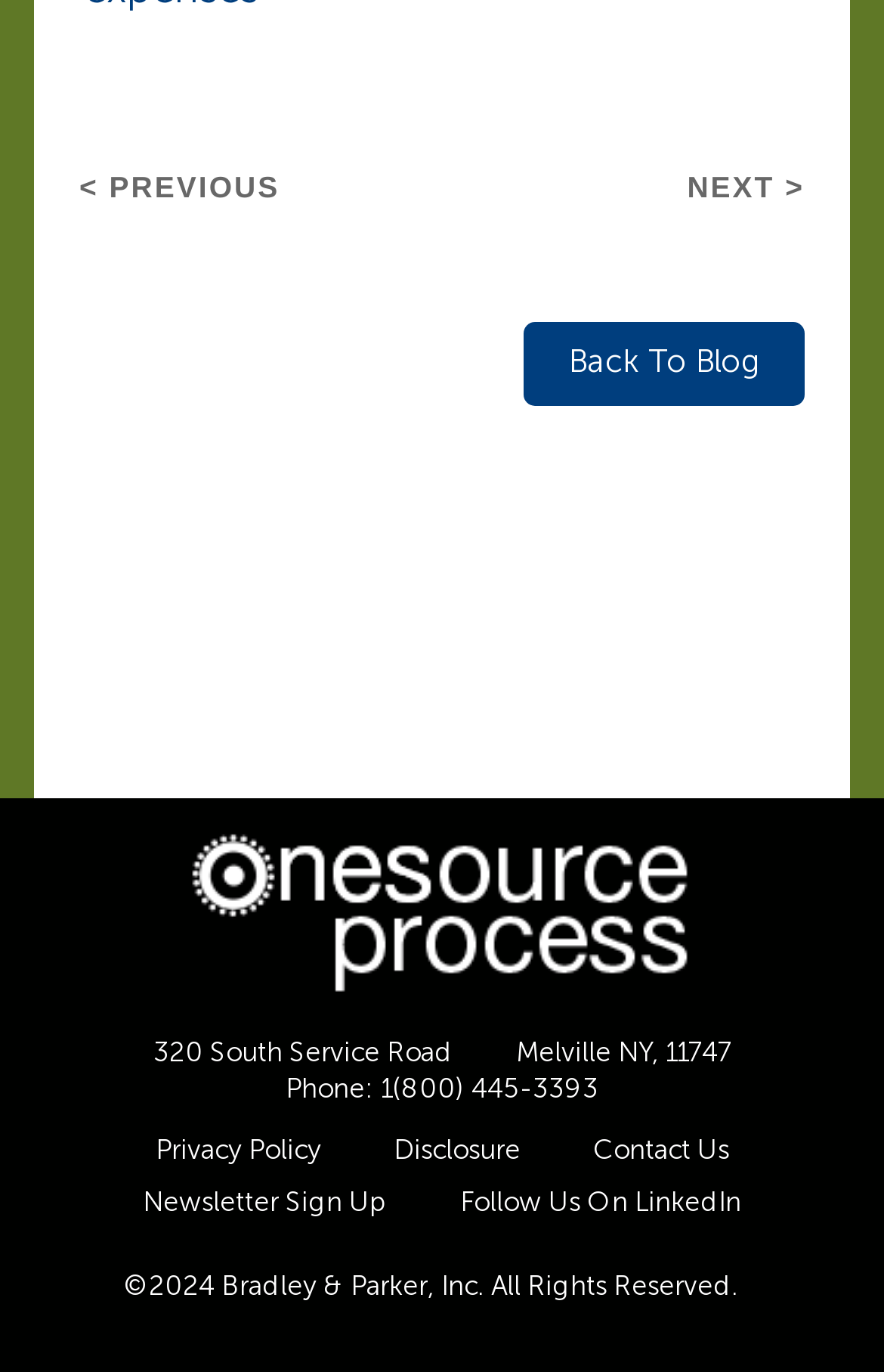Can you find the bounding box coordinates for the element to click on to achieve the instruction: "go to previous post"?

[0.09, 0.12, 0.316, 0.154]